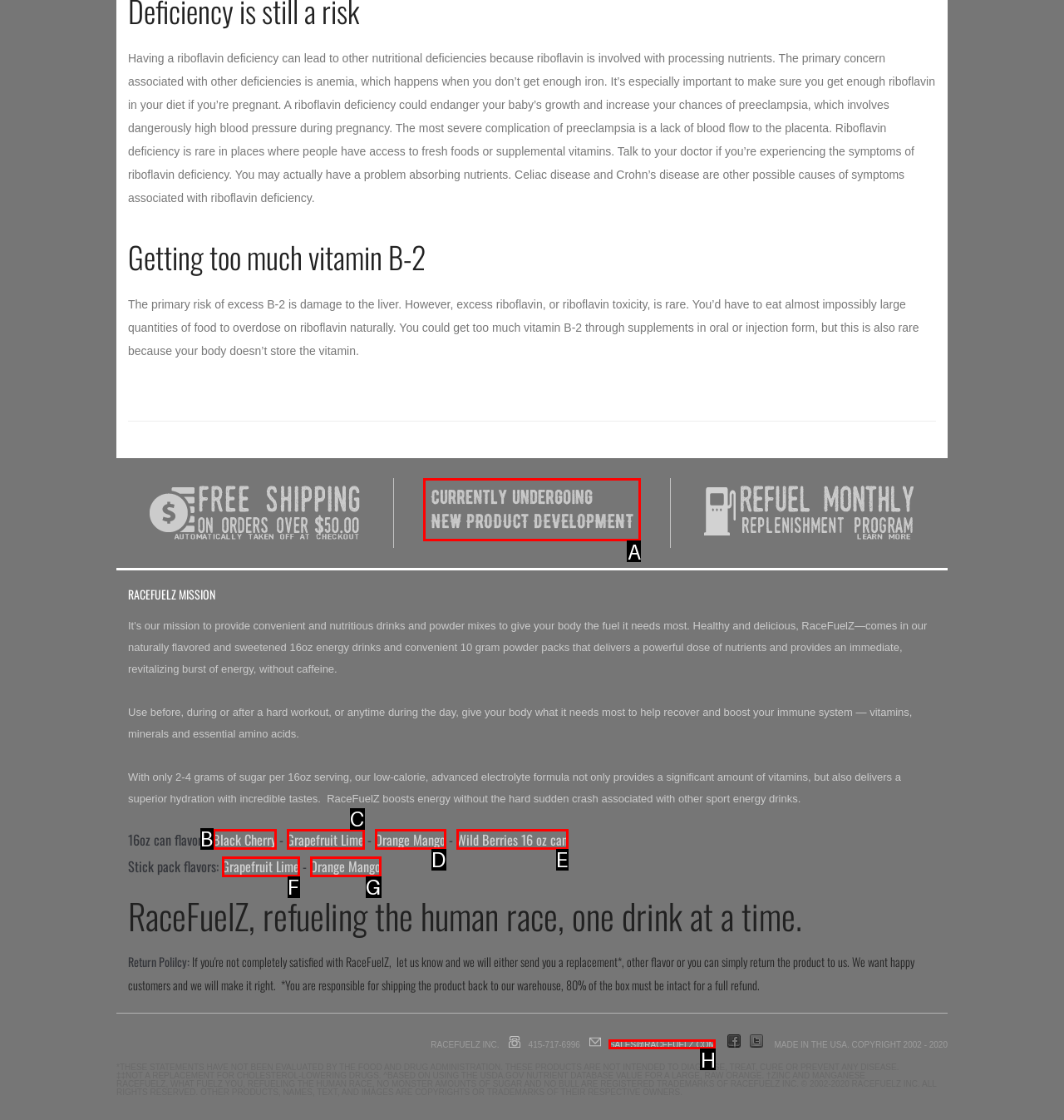Find the option you need to click to complete the following instruction: Contact us through the 'Contact Us' image
Answer with the corresponding letter from the choices given directly.

A